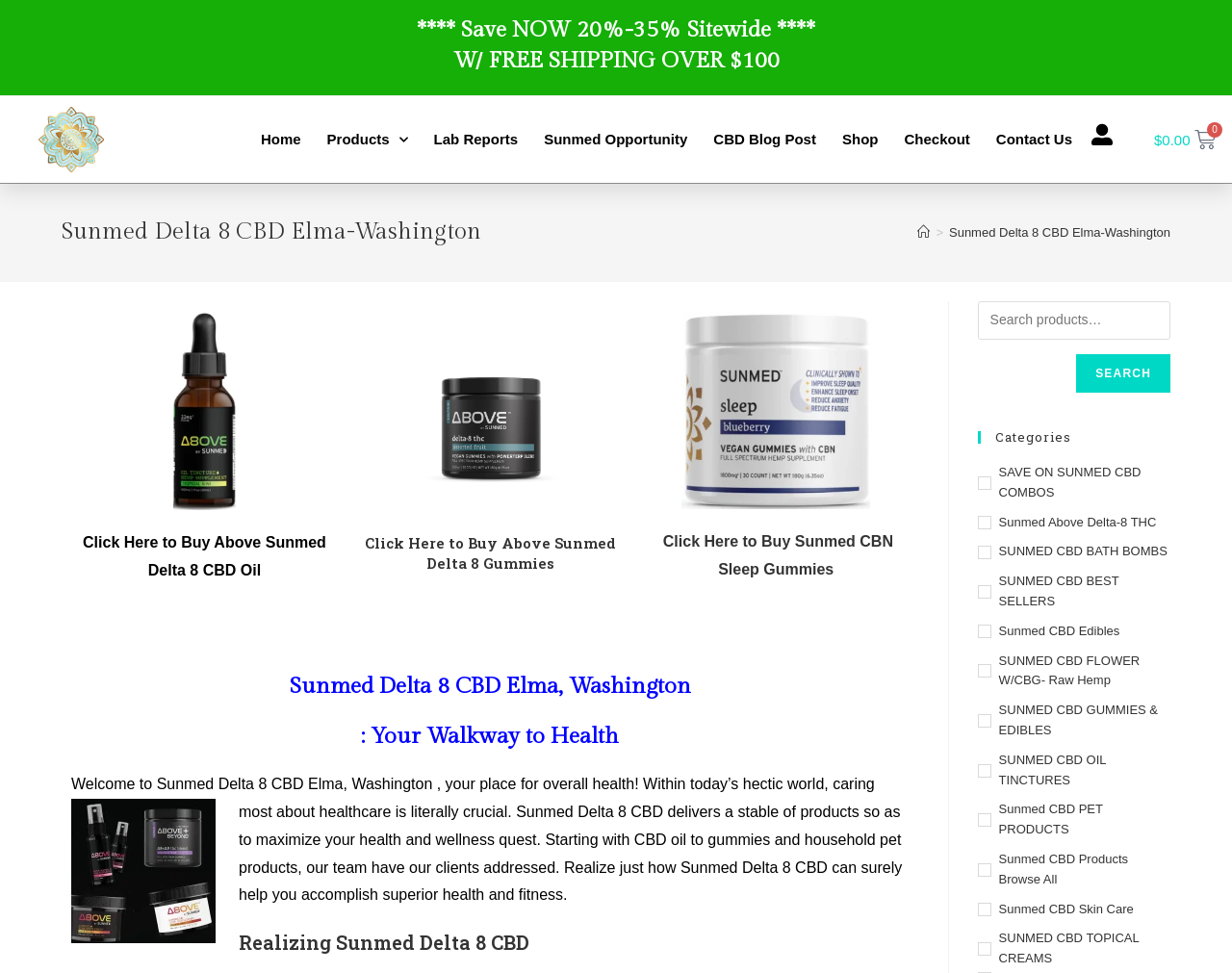Specify the bounding box coordinates for the region that must be clicked to perform the given instruction: "View 'Lab Reports'".

[0.352, 0.118, 0.42, 0.17]